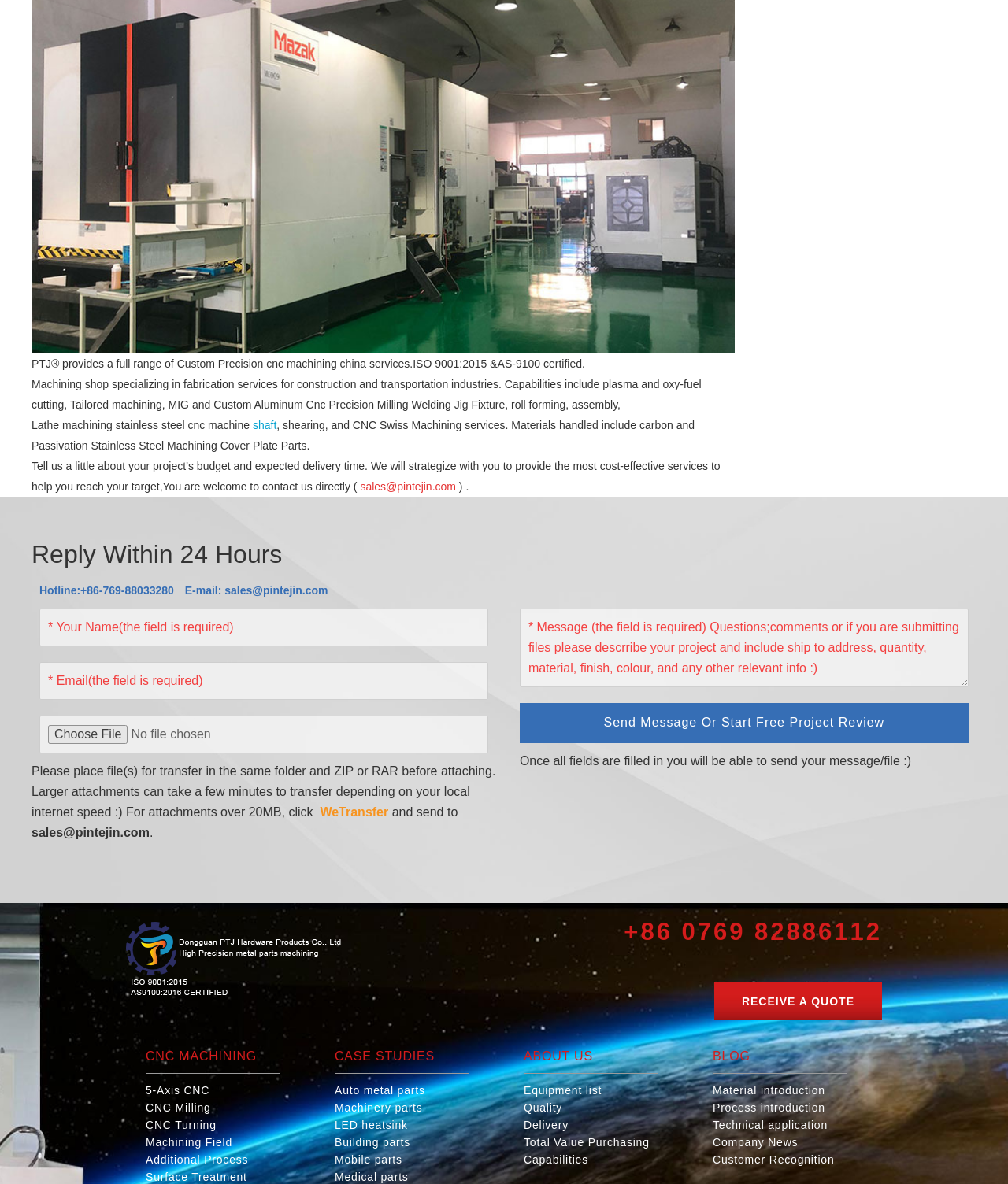Please find the bounding box coordinates of the clickable region needed to complete the following instruction: "Click the 'Send Message Or Start Free Project Review' button". The bounding box coordinates must consist of four float numbers between 0 and 1, i.e., [left, top, right, bottom].

[0.516, 0.594, 0.961, 0.627]